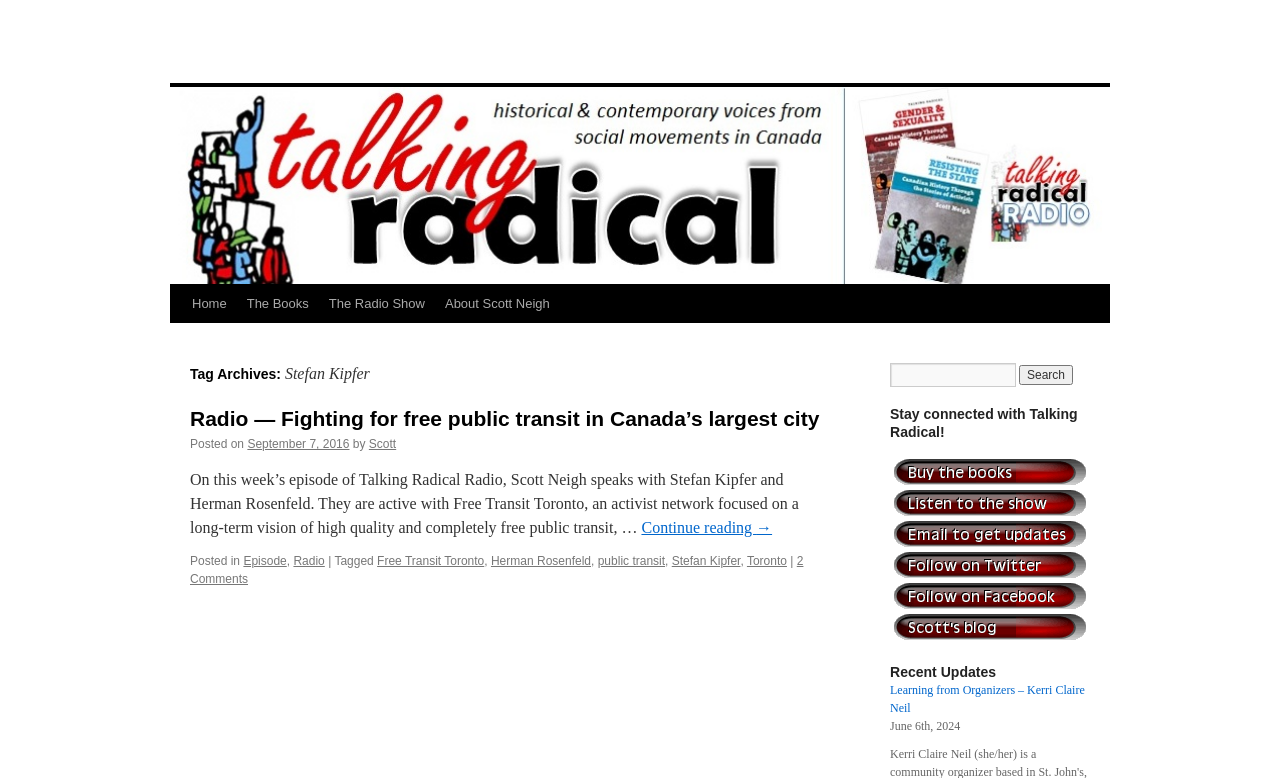Find and specify the bounding box coordinates that correspond to the clickable region for the instruction: "Skip to content".

[0.132, 0.365, 0.148, 0.512]